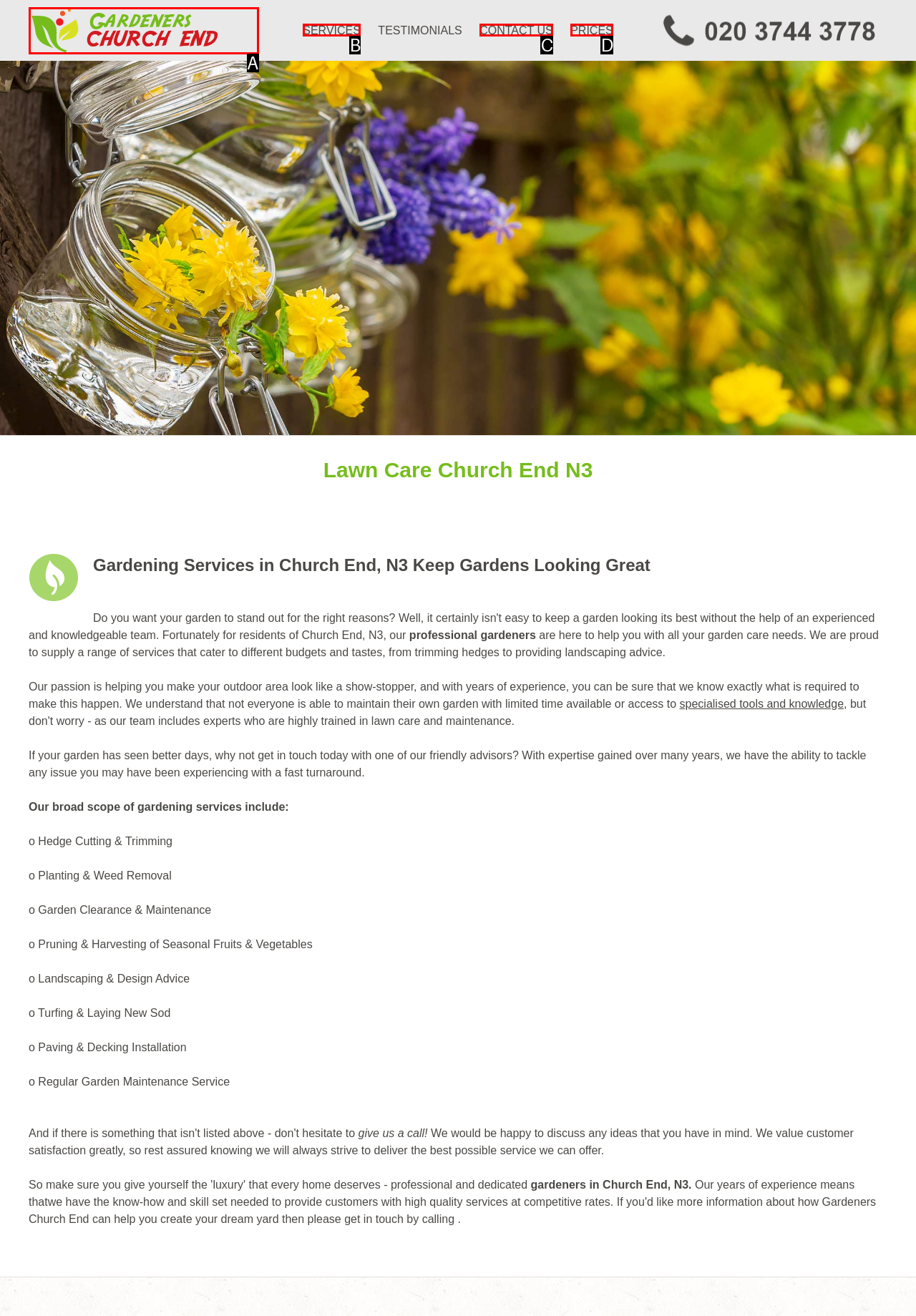Which HTML element matches the description: Contact Us the best? Answer directly with the letter of the chosen option.

C